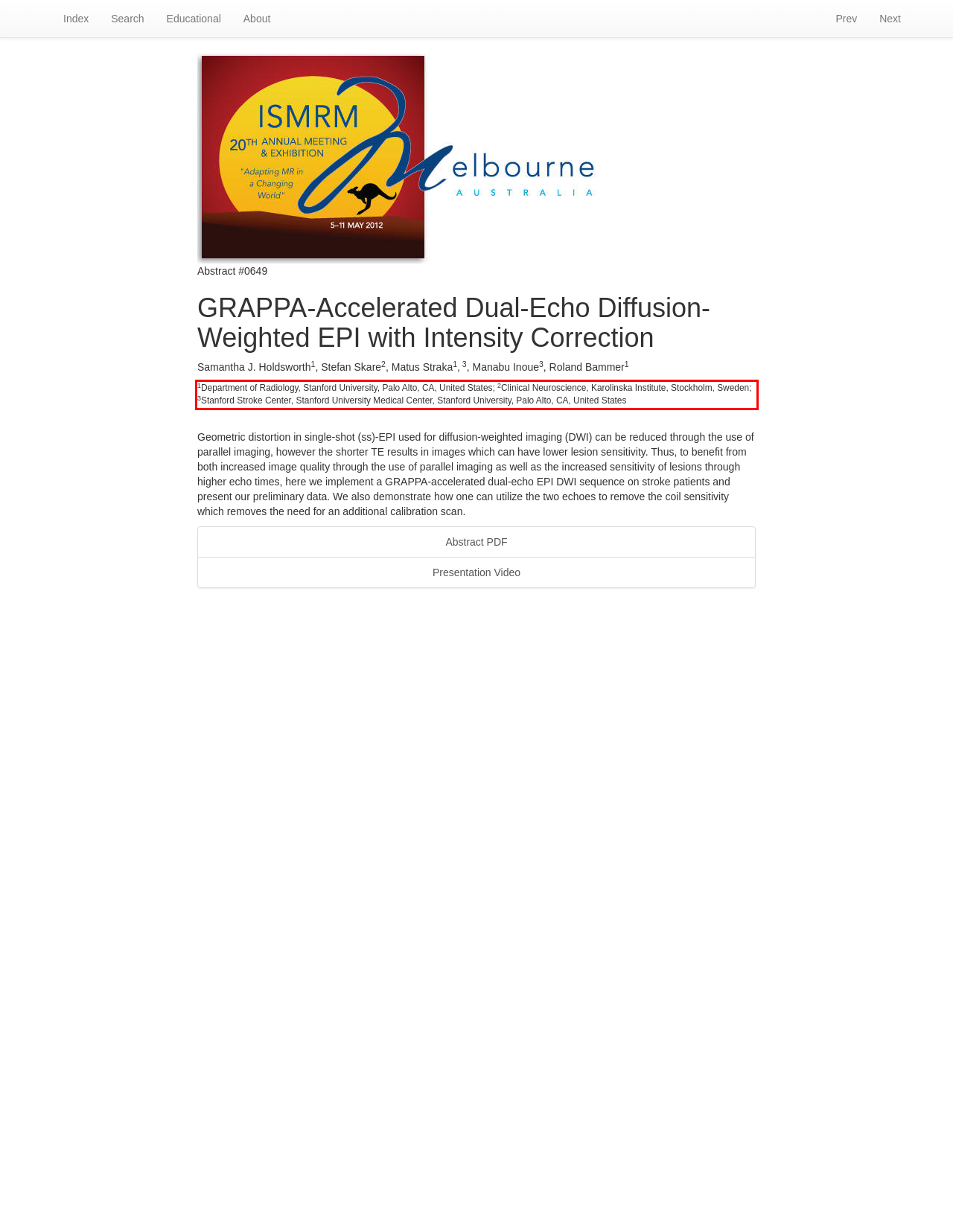Perform OCR on the text inside the red-bordered box in the provided screenshot and output the content.

1Department of Radiology, Stanford University, Palo Alto, CA, United States; 2Clinical Neuroscience, Karolinska Institute, Stockholm, Sweden; 3Stanford Stroke Center, Stanford University Medical Center, Stanford University, Palo Alto, CA, United States